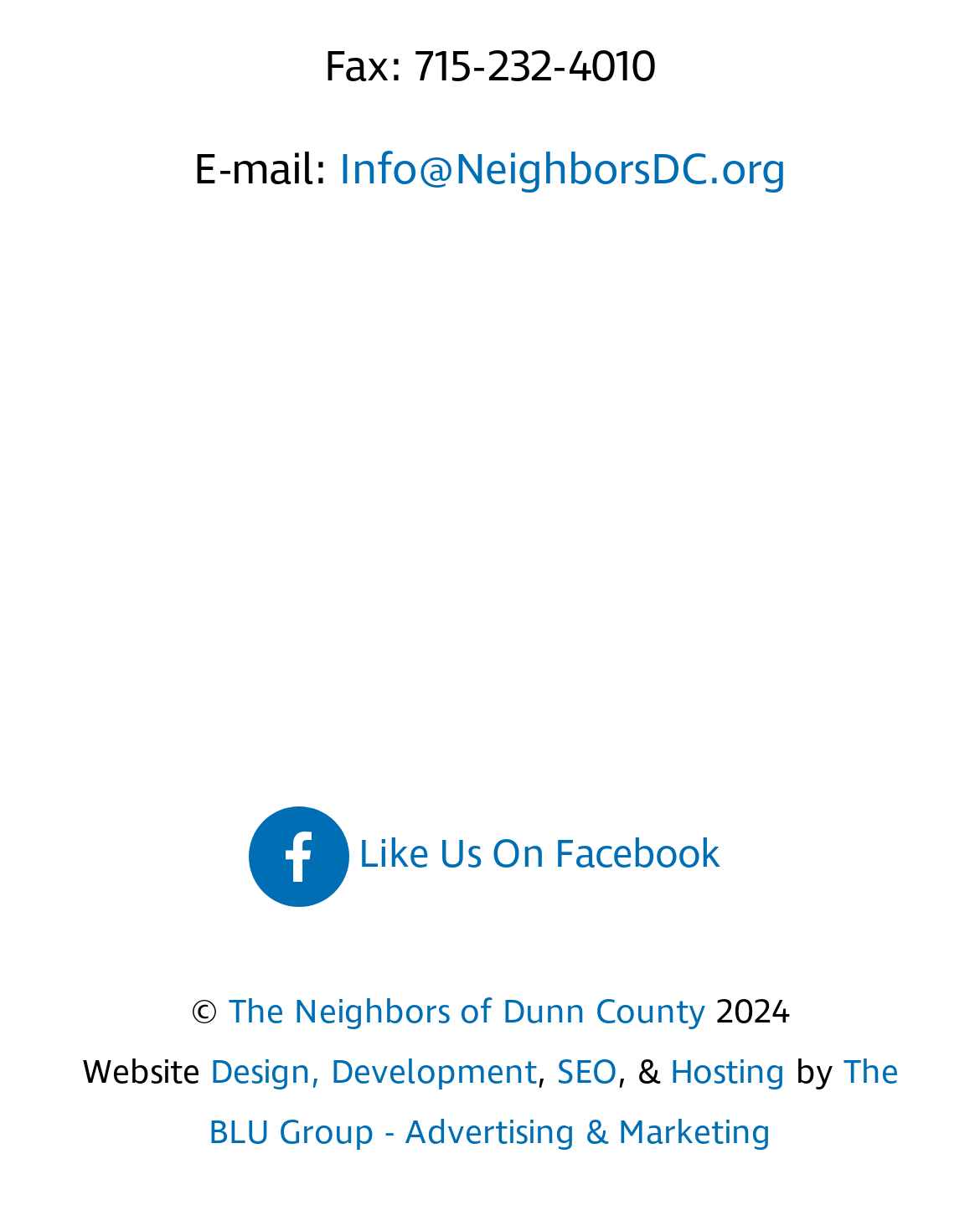What is the email address?
Please provide a comprehensive answer based on the details in the screenshot.

I found the email address by looking at the link element with the text 'Info@NeighborsDC.org' next to the 'E-mail:' label.